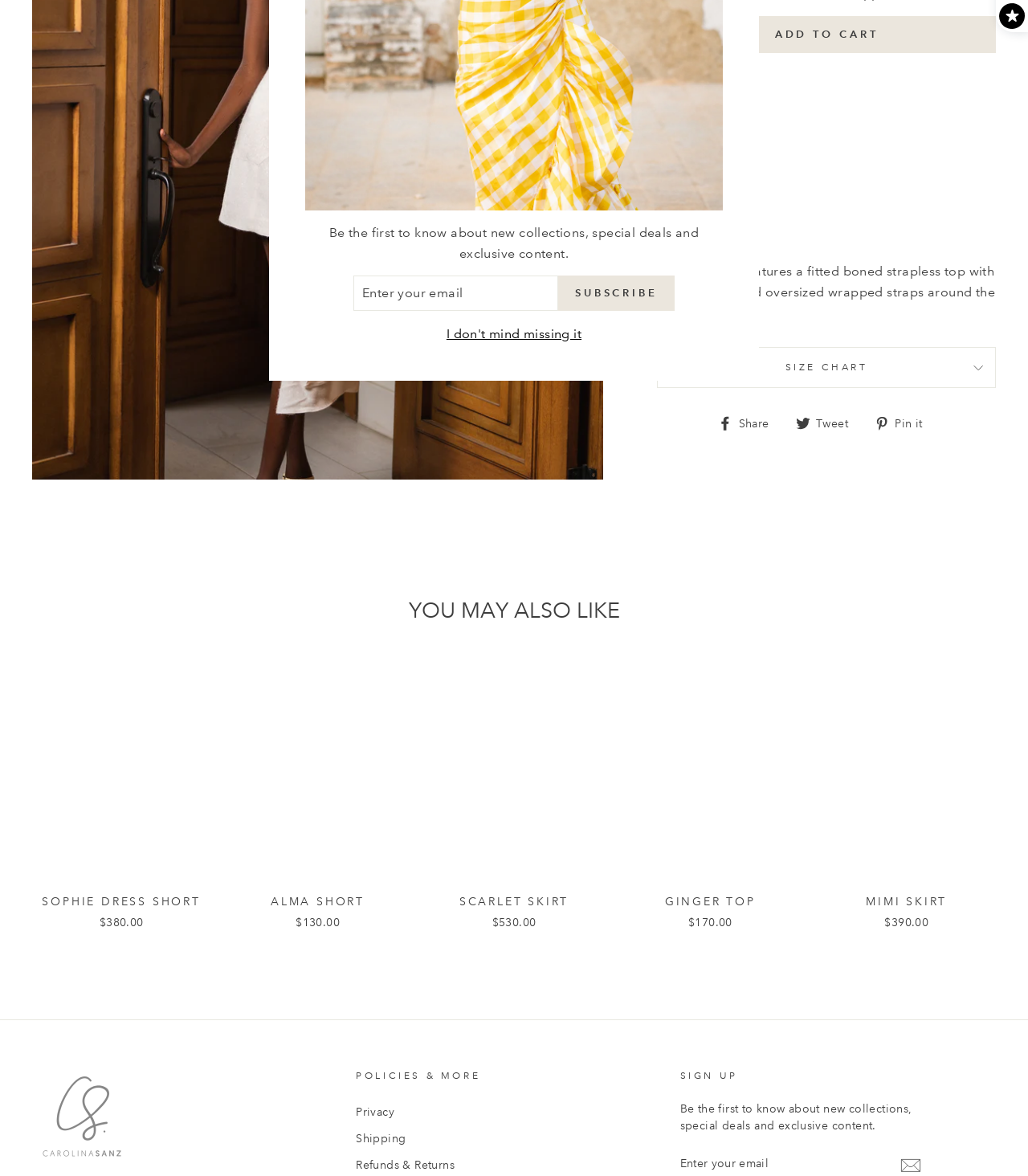Given the description of the UI element: "Tweet Tweet on Twitter", predict the bounding box coordinates in the form of [left, top, right, bottom], with each value being a float between 0 and 1.

[0.774, 0.351, 0.837, 0.368]